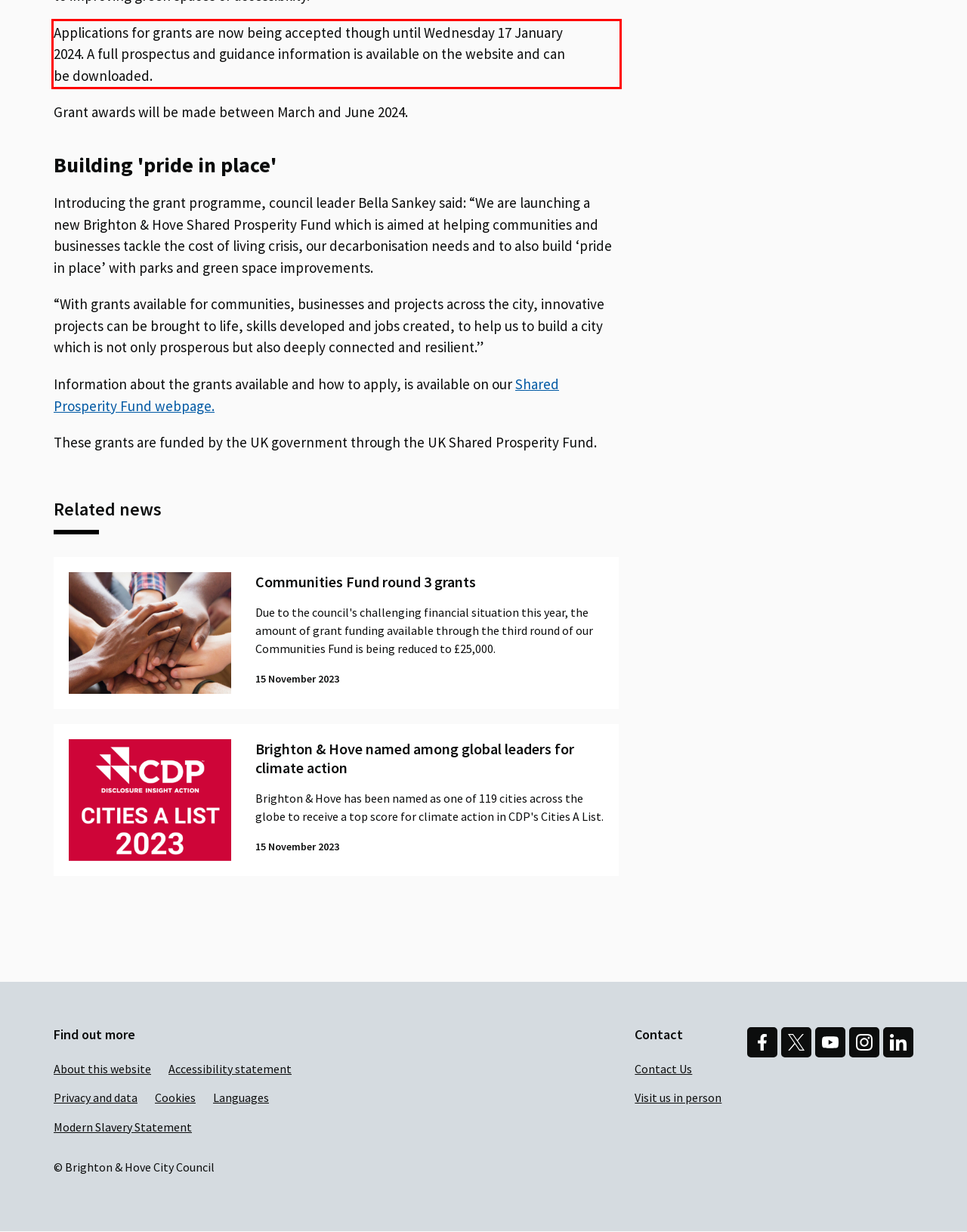You are given a screenshot showing a webpage with a red bounding box. Perform OCR to capture the text within the red bounding box.

Applications for grants are now being accepted though until Wednesday 17 January 2024. A full prospectus and guidance information is available on the website and can be downloaded.